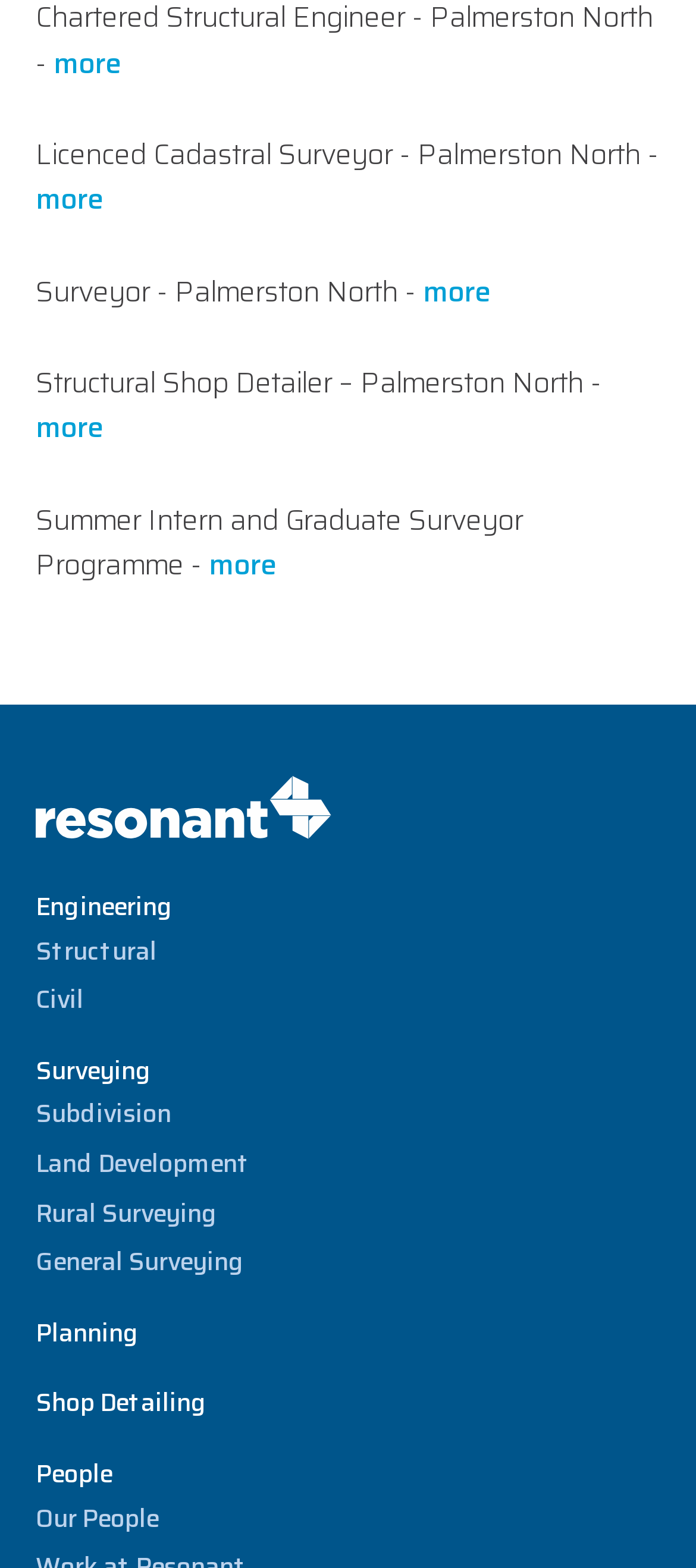Determine the bounding box coordinates of the section to be clicked to follow the instruction: "Select 'Structural' from the menu". The coordinates should be given as four float numbers between 0 and 1, formatted as [left, top, right, bottom].

[0.051, 0.593, 0.226, 0.618]